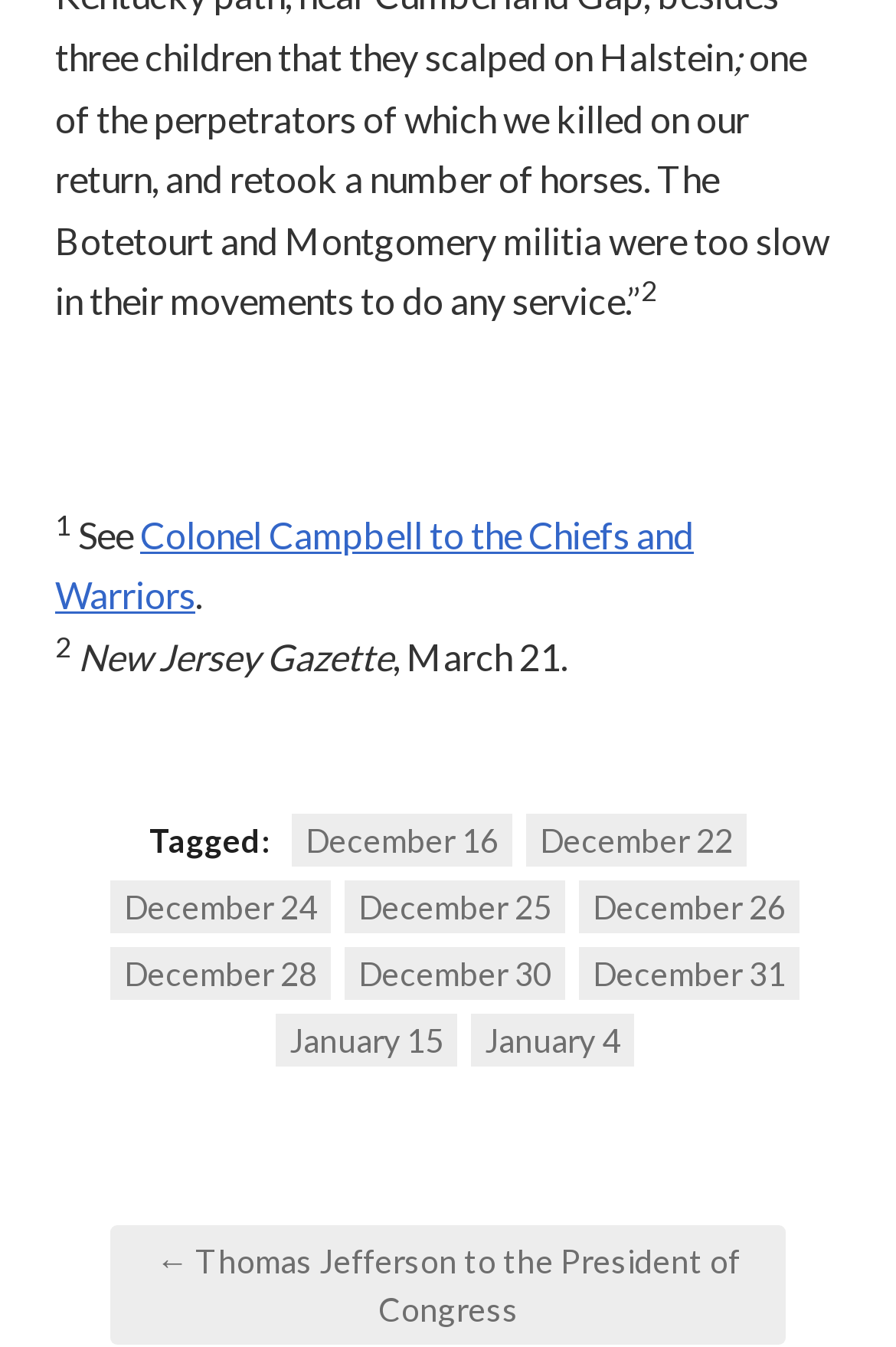Determine the bounding box coordinates for the clickable element required to fulfill the instruction: "Go to the previous post by Thomas Jefferson to the President of Congress". Provide the coordinates as four float numbers between 0 and 1, i.e., [left, top, right, bottom].

[0.123, 0.909, 0.877, 0.998]